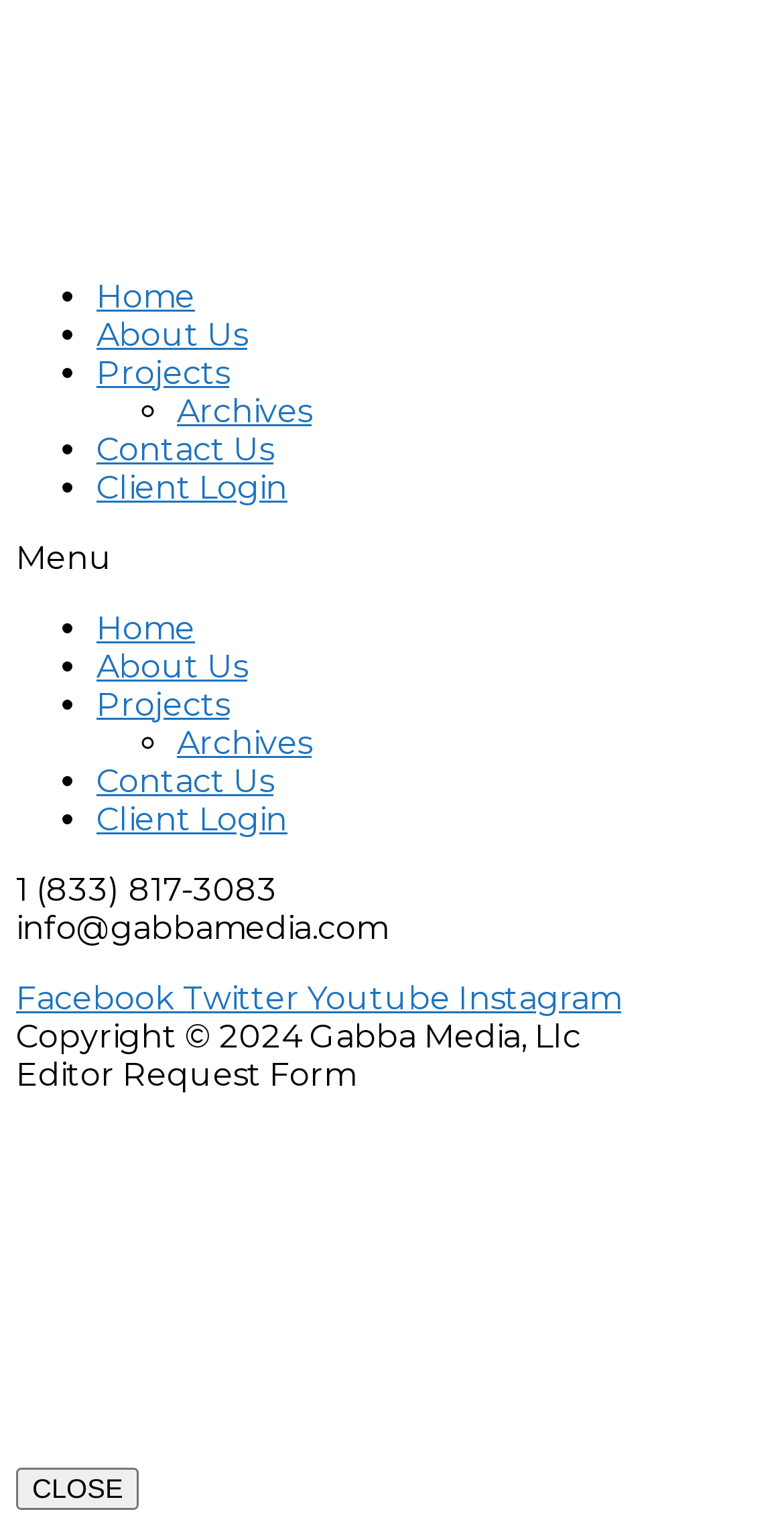Locate the bounding box coordinates of the area you need to click to fulfill this instruction: 'Click the Menu Toggle button'. The coordinates must be in the form of four float numbers ranging from 0 to 1: [left, top, right, bottom].

[0.021, 0.352, 0.979, 0.378]